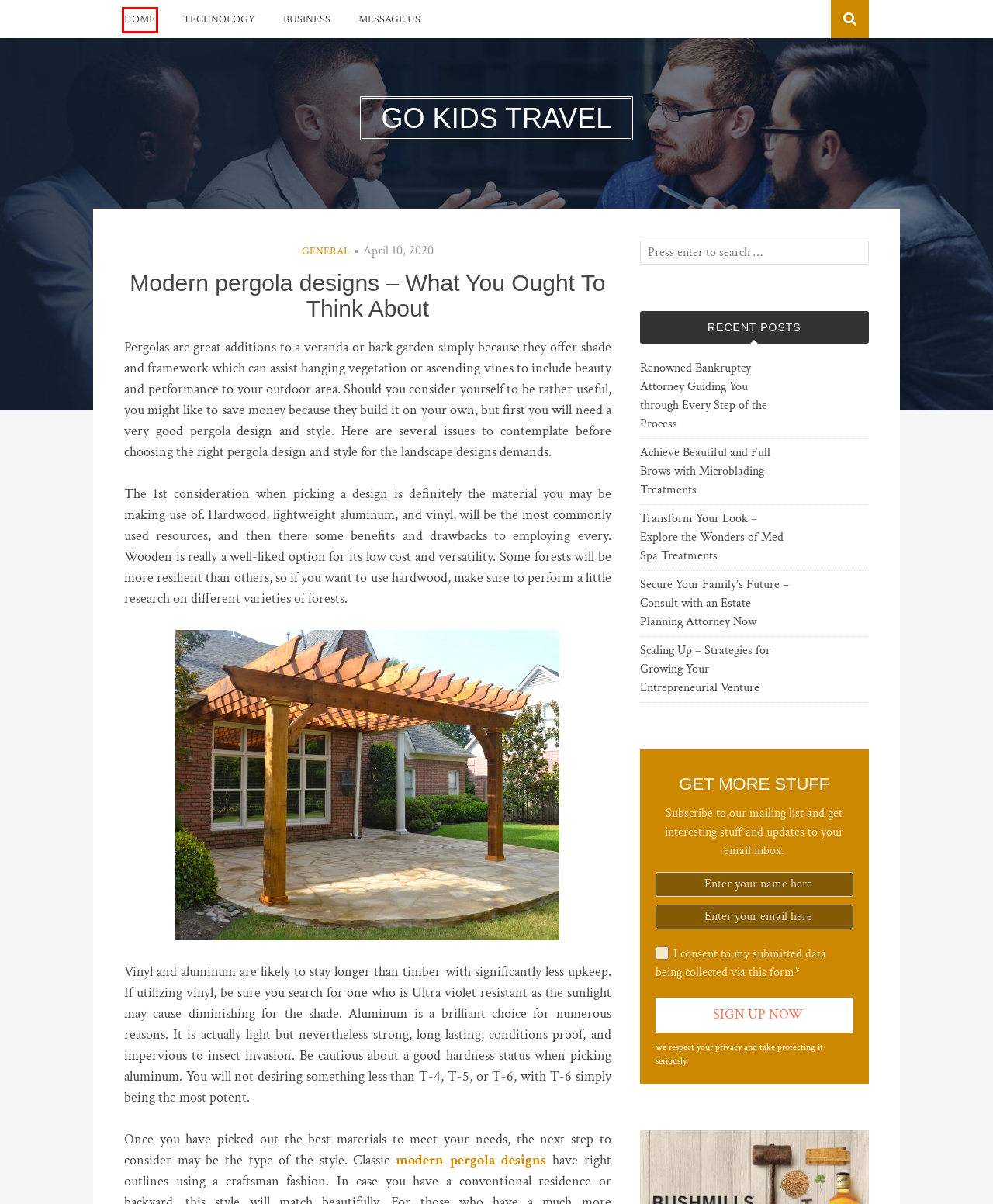You’re provided with a screenshot of a webpage that has a red bounding box around an element. Choose the best matching webpage description for the new page after clicking the element in the red box. The options are:
A. Achieve Beautiful and Full Brows with Microblading Treatments – Go Kids Travel
B. Pergola Designs. Modern Pergola Designs Idea by our company
C. Technology – Go Kids Travel
D. Scaling Up – Strategies for Growing Your Entrepreneurial Venture – Go Kids Travel
E. General – Go Kids Travel
F. Go Kids Travel
G. Renowned Bankruptcy Attorney Guiding You through Every Step of the Process – Go Kids Travel
H. Secure Your Family’s Future – Consult with an Estate Planning Attorney Now – Go Kids Travel

F